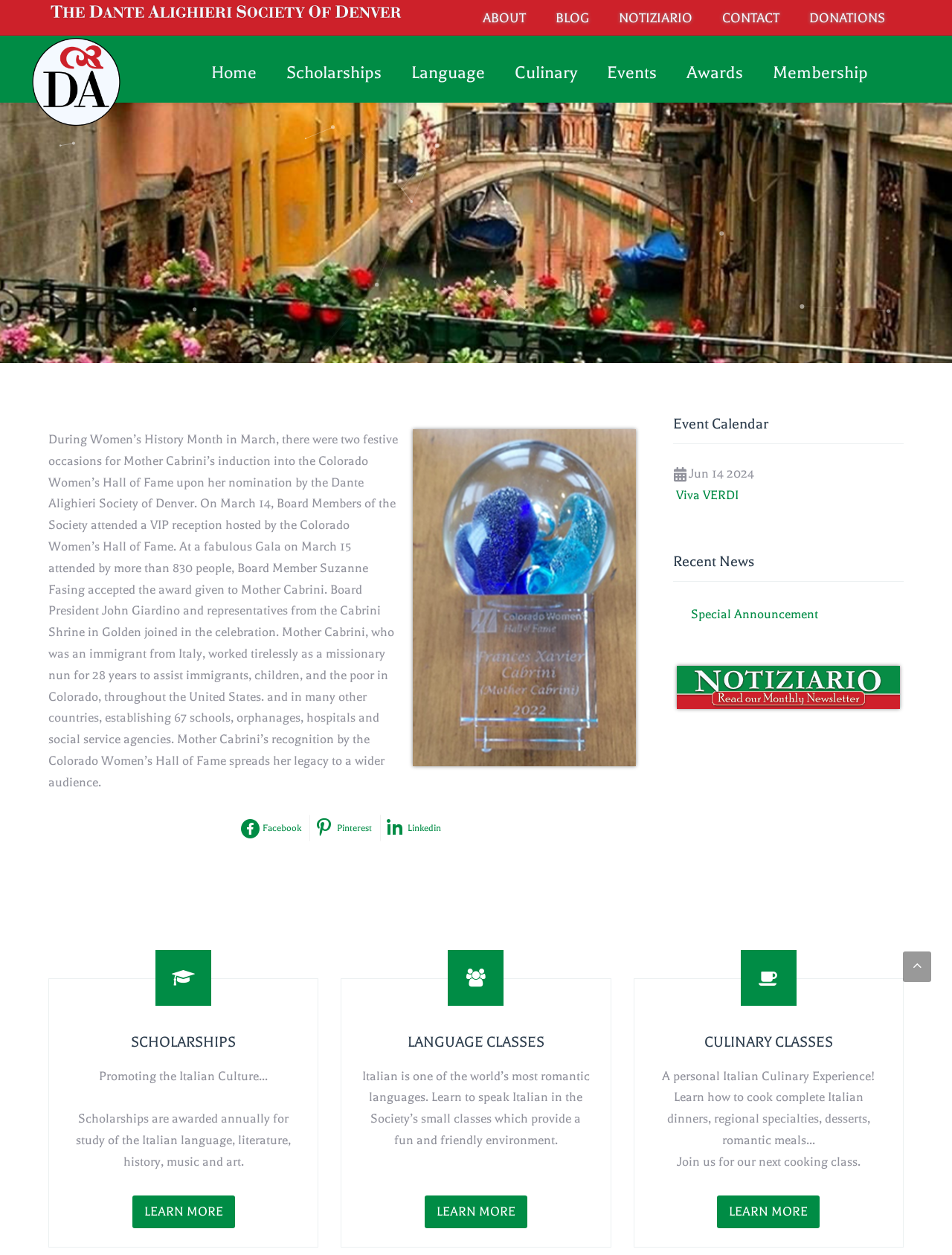Reply to the question with a single word or phrase:
How many social media links are there?

3